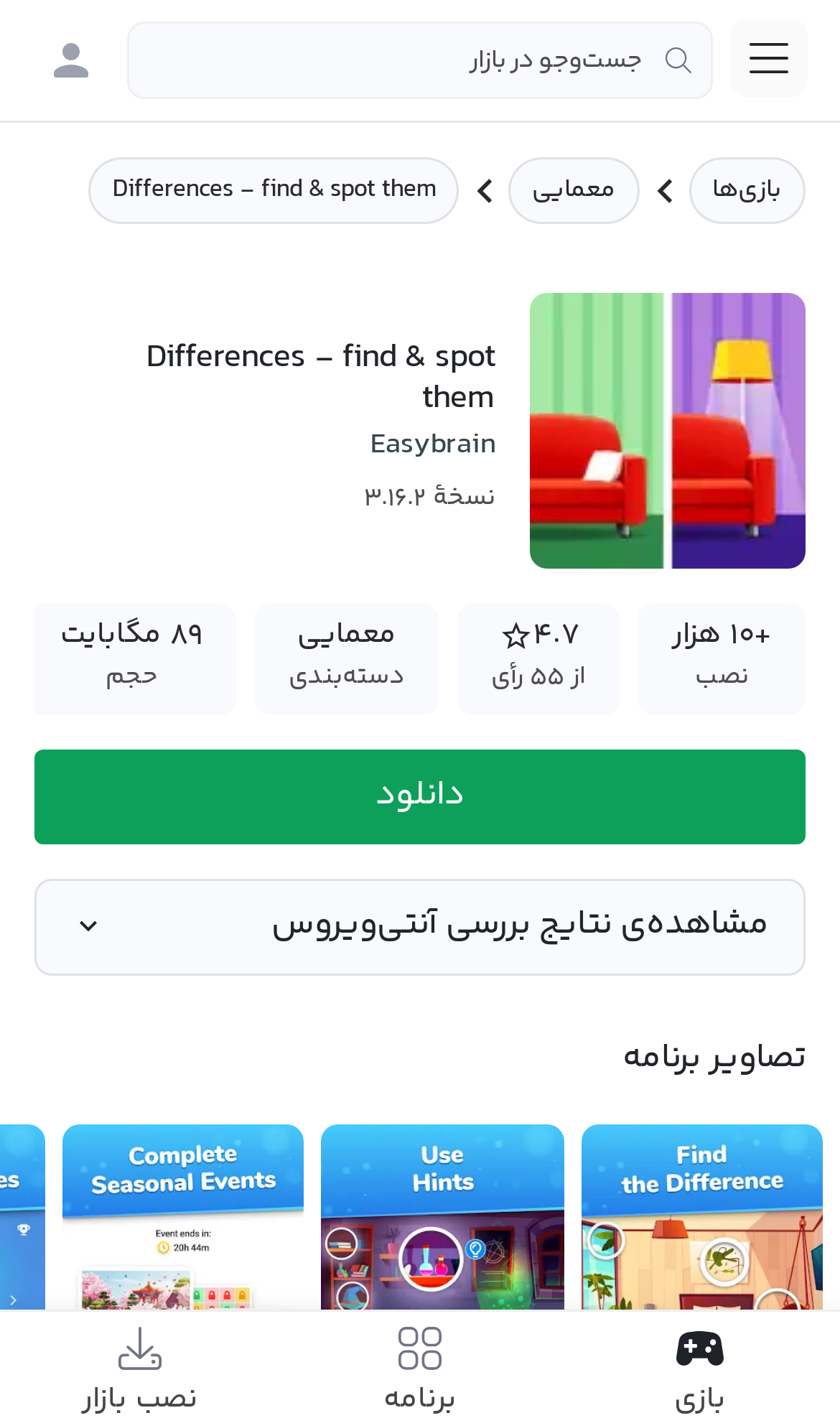What is the size of the game?
Please respond to the question with a detailed and well-explained answer.

The size of the game can be found in the LayoutTable section, where it is mentioned as '۸۹ مگابایت' in the fourth row of the table.